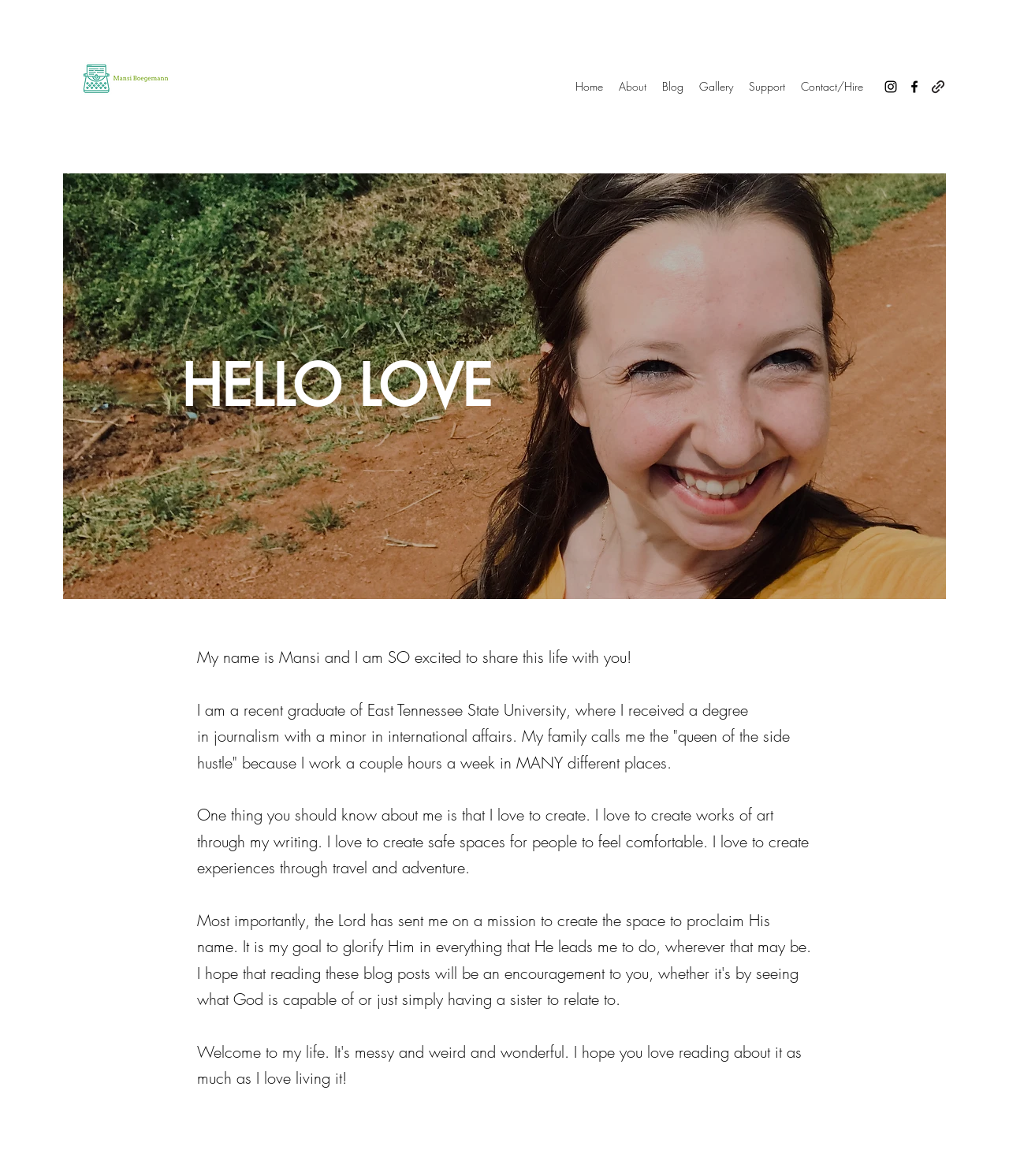Give a one-word or short phrase answer to the question: 
What is the name of the blog writer?

Mansi